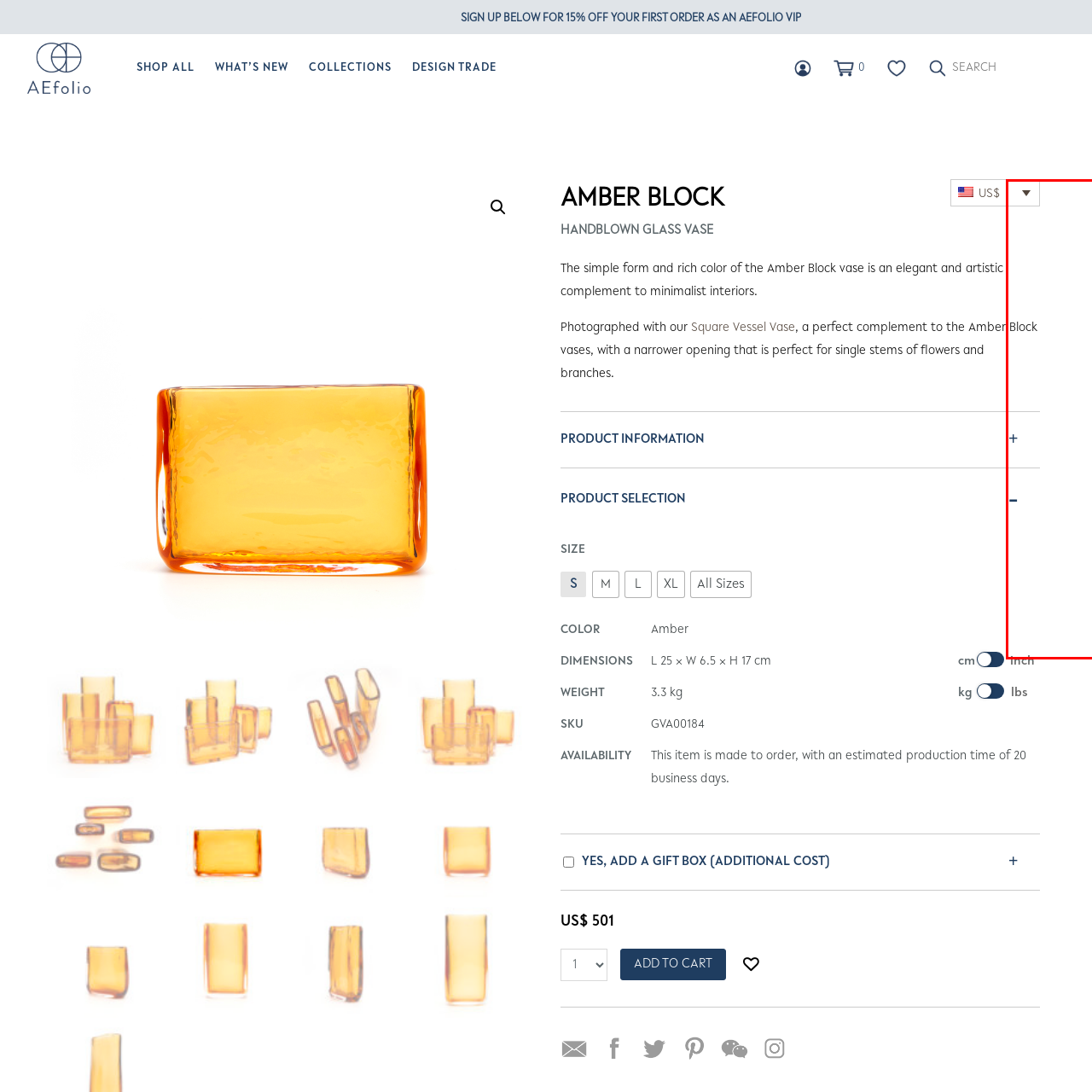Generate a detailed caption for the image contained in the red outlined area.

This image showcases the elegant "Amber Block Handblown Glass Vase," which features a simple yet striking form and rich color, designed to complement minimalist interiors beautifully. The vase is eloquently displayed within a stylish product layout, emphasizing its artistic appeal. Surrounding text highlights the vase's characteristics, including dimensions of L 25 × W 6.5 × H 17 cm and a weight of 3.3 kg, with the painted color described as "Amber." Additionally, customers are informed that this product is made to order, with an estimated production time of 20 business days. This versatile piece is noted for its ability to host single stems or branches, perfectly pairing with the accompanying "Square Vessel Vase." Ideal for those seeking a unique decorative element, the Amber Block vase captures the essence of modern design.